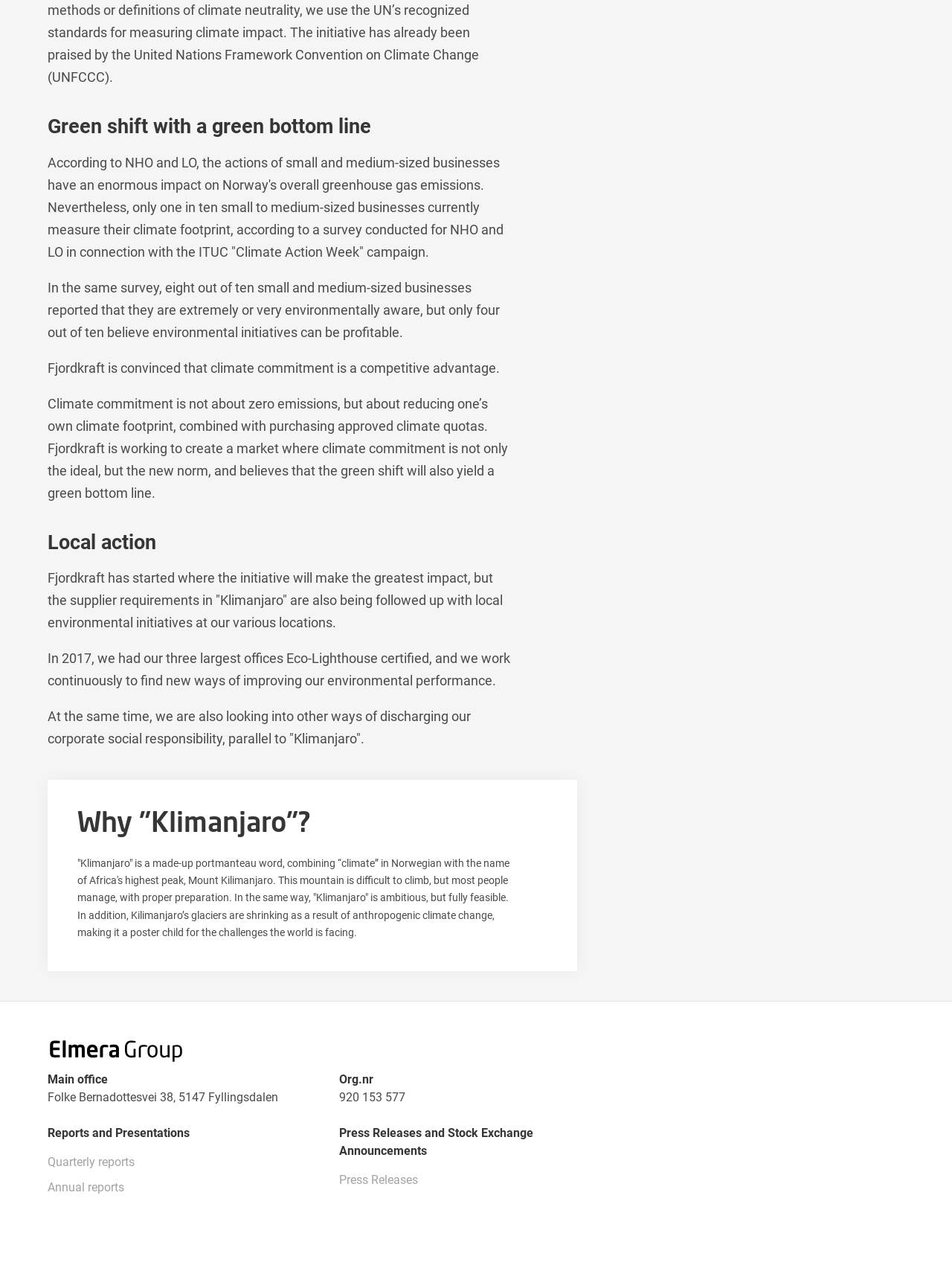What is the name of the mountain mentioned in the webpage?
Offer a detailed and exhaustive answer to the question.

The webpage explains that 'Klimanjaro' is a made-up portmanteau word, combining 'climate' in Norwegian with the name of Africa's highest peak, Mount Kilimanjaro, which is used as a metaphor for the challenges of climate change.